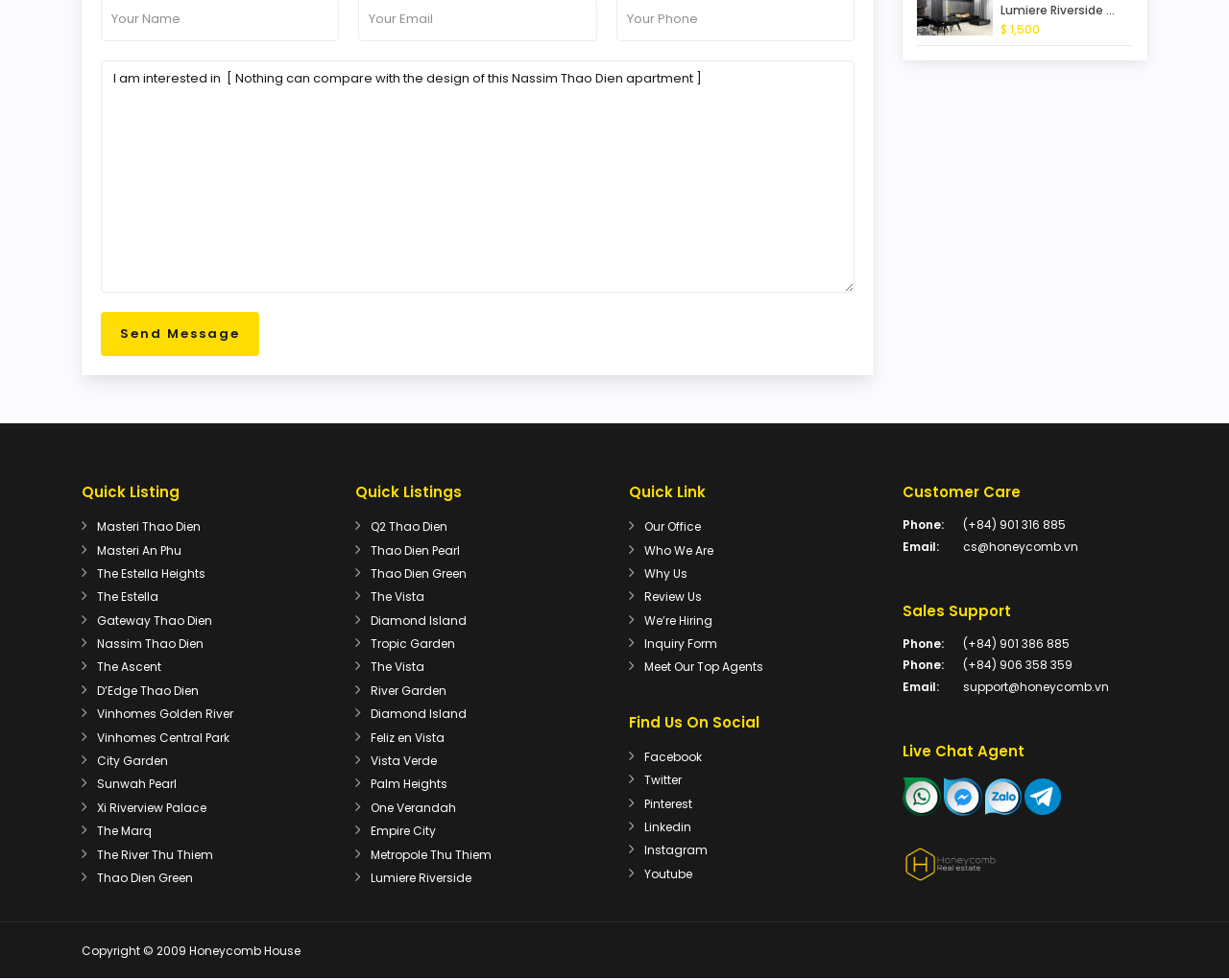Please provide a one-word or short phrase answer to the question:
How many social media platforms are listed?

5